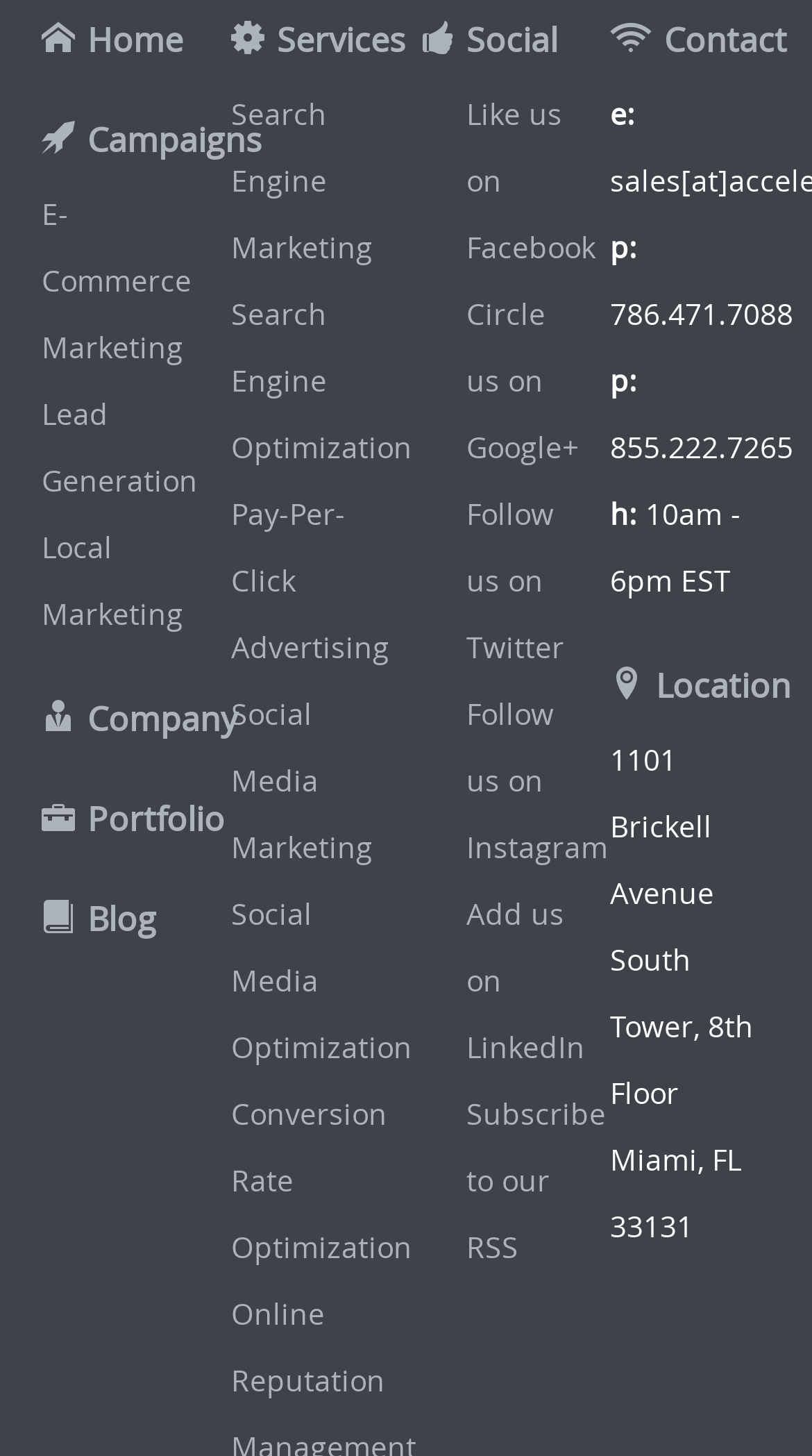Give a one-word or short-phrase answer to the following question: 
What is the address of the company?

1101 Brickell Avenue